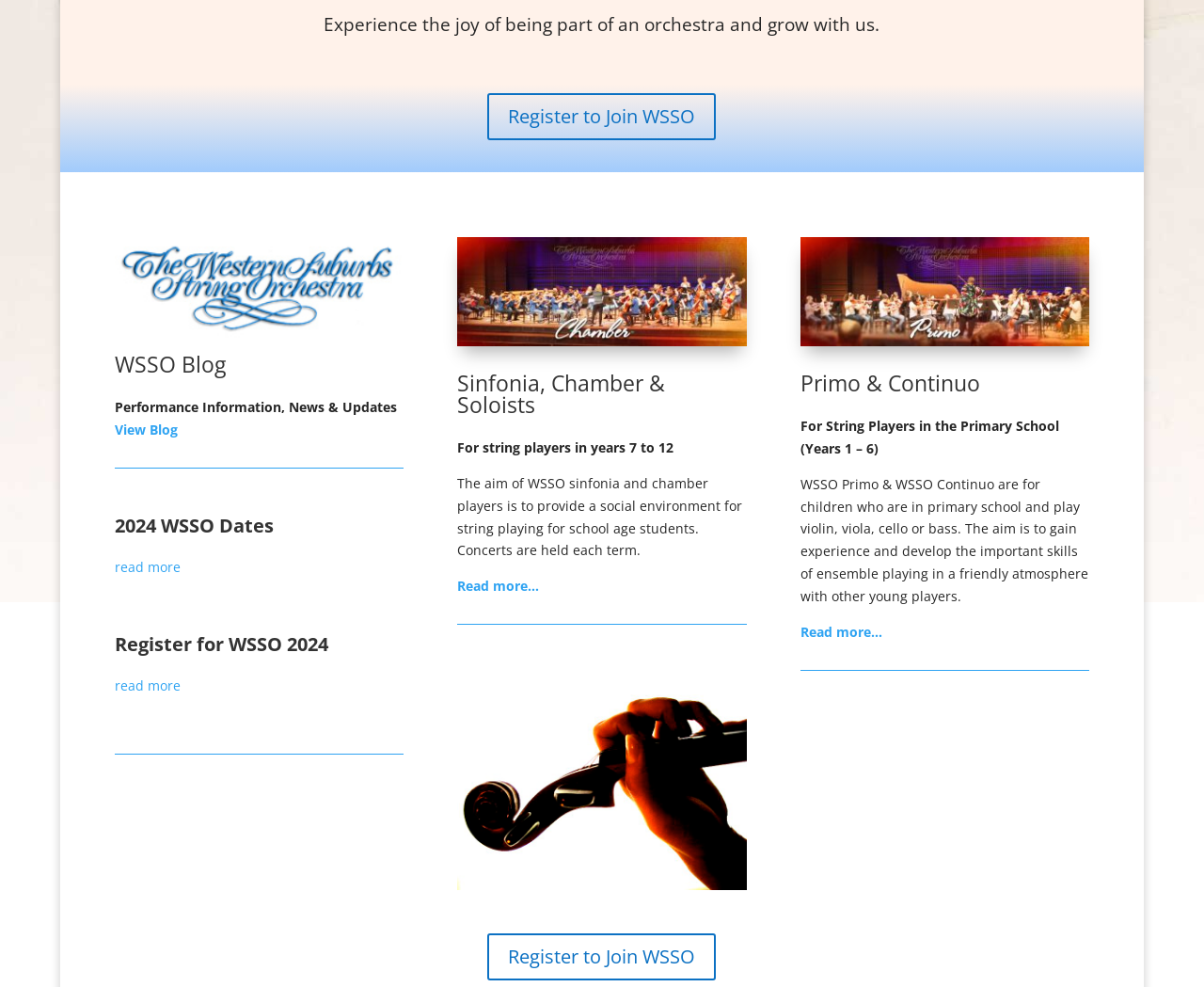Determine the bounding box for the HTML element described here: "Primo & Continuo". The coordinates should be given as [left, top, right, bottom] with each number being a float between 0 and 1.

[0.665, 0.373, 0.814, 0.403]